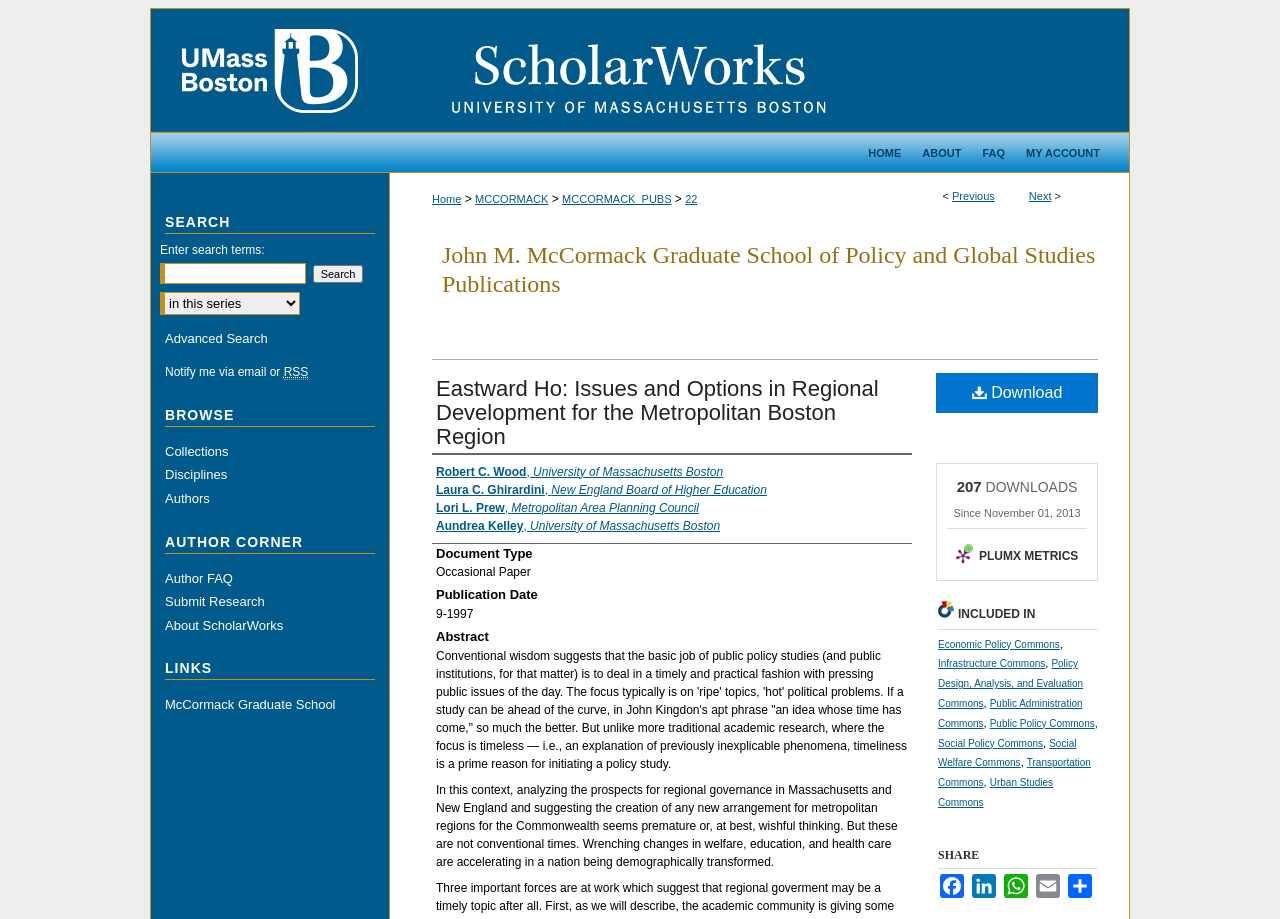Identify and provide the bounding box for the element described by: "Attorney Patrick L. Block".

None